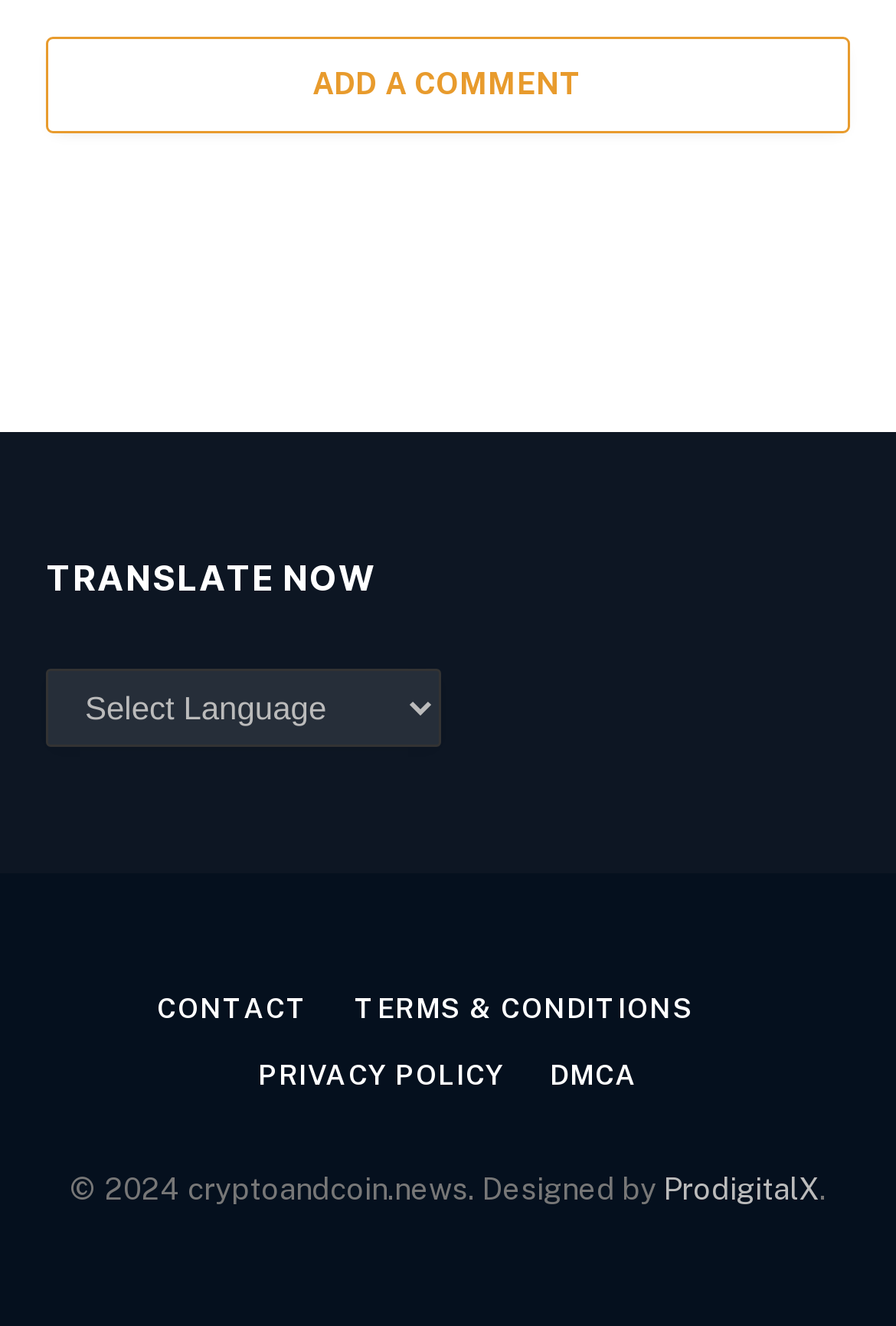Given the element description: "Terms & Conditions", predict the bounding box coordinates of this UI element. The coordinates must be four float numbers between 0 and 1, given as [left, top, right, bottom].

[0.396, 0.748, 0.773, 0.773]